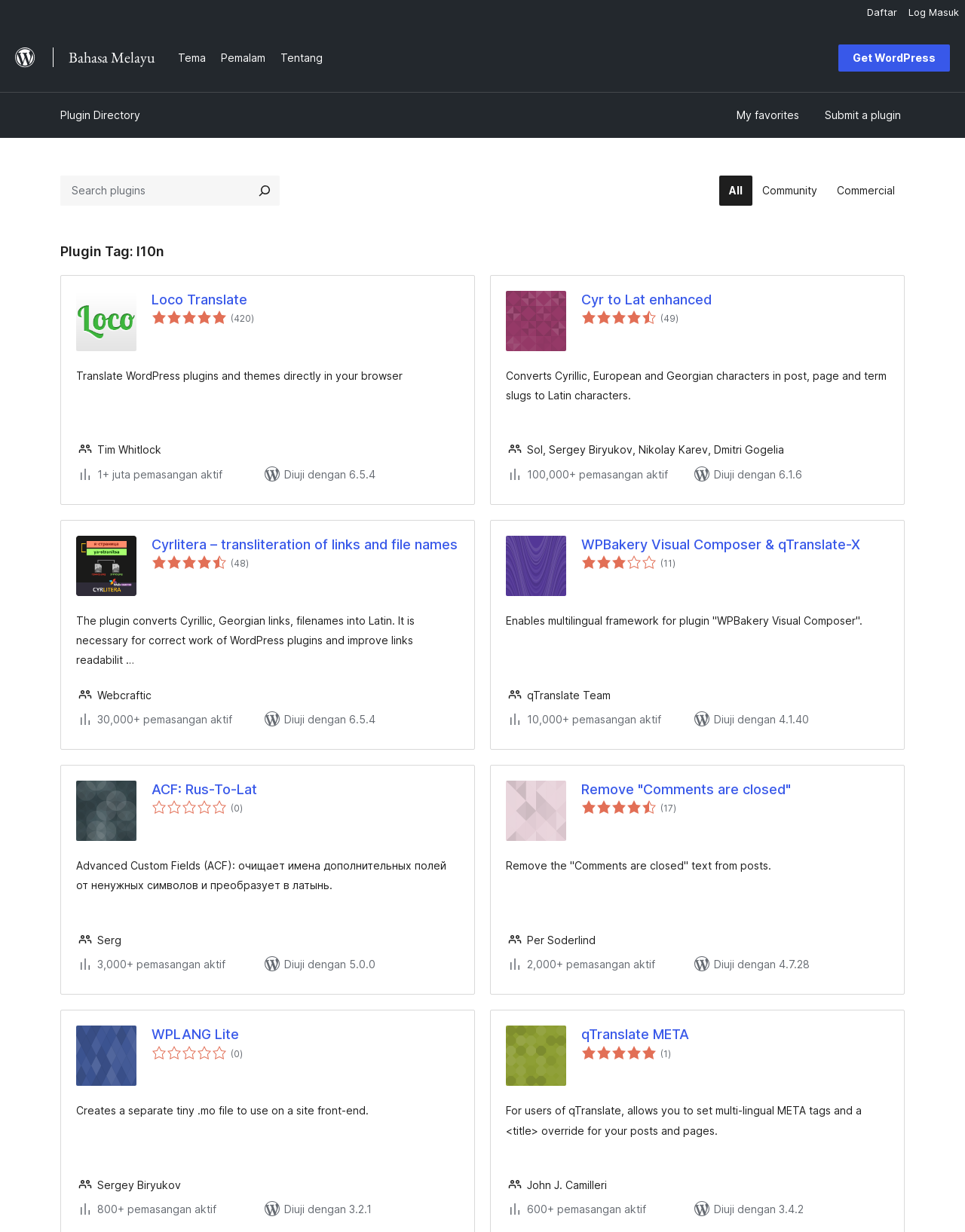Indicate the bounding box coordinates of the element that must be clicked to execute the instruction: "View Cyrlitera – transliteration of links and file names". The coordinates should be given as four float numbers between 0 and 1, i.e., [left, top, right, bottom].

[0.157, 0.435, 0.476, 0.449]